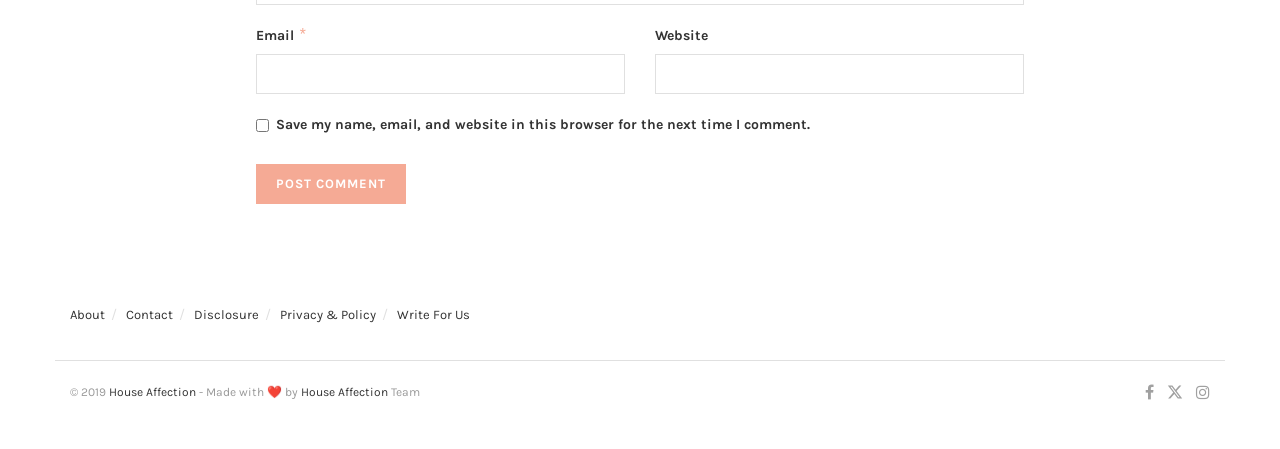Use the details in the image to answer the question thoroughly: 
What is the copyright year?

The copyright information is located at the bottom of the page and reads '© 2019', indicating that the copyright year is 2019.